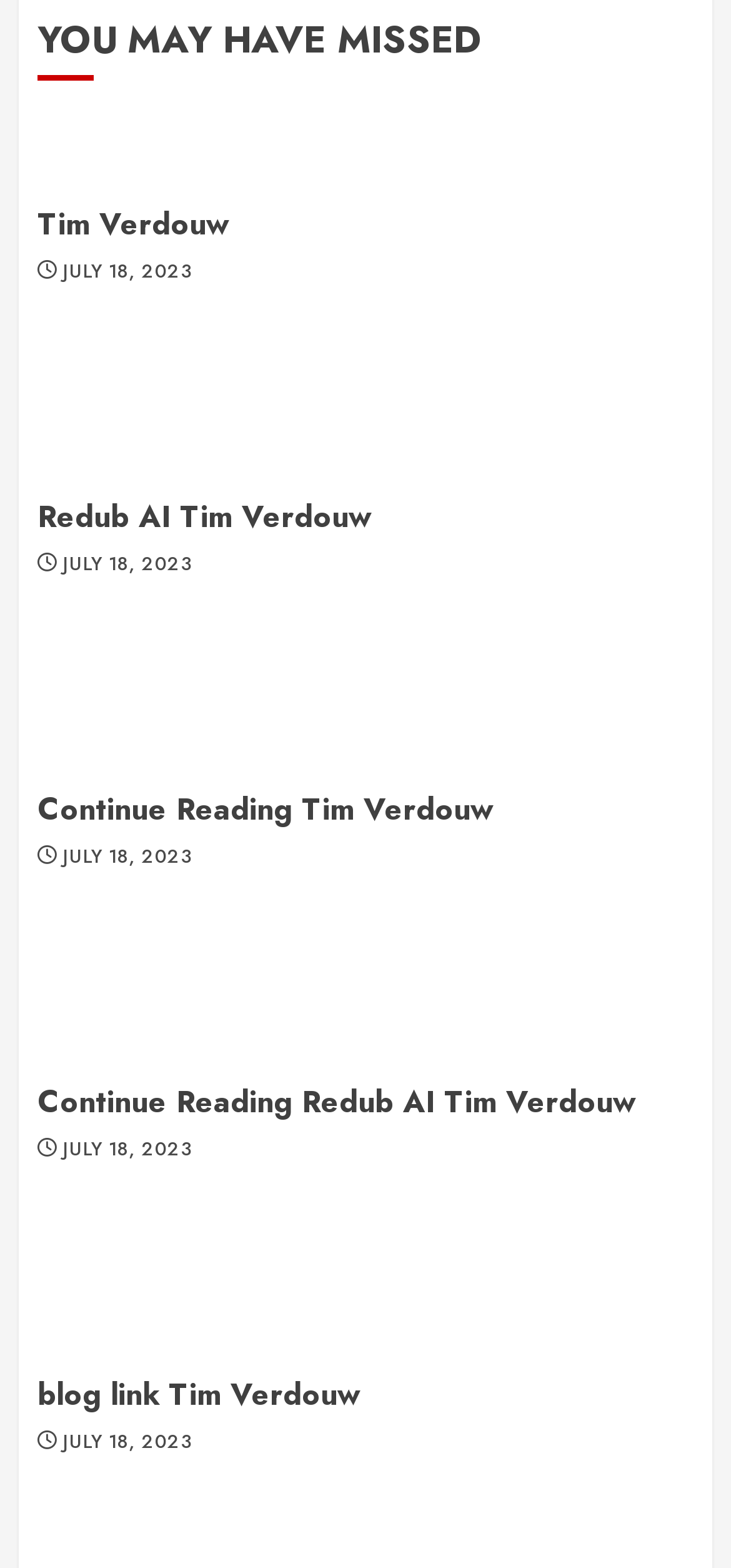Specify the bounding box coordinates (top-left x, top-left y, bottom-right x, bottom-right y) of the UI element in the screenshot that matches this description: Tim Verdouw

[0.051, 0.129, 0.313, 0.158]